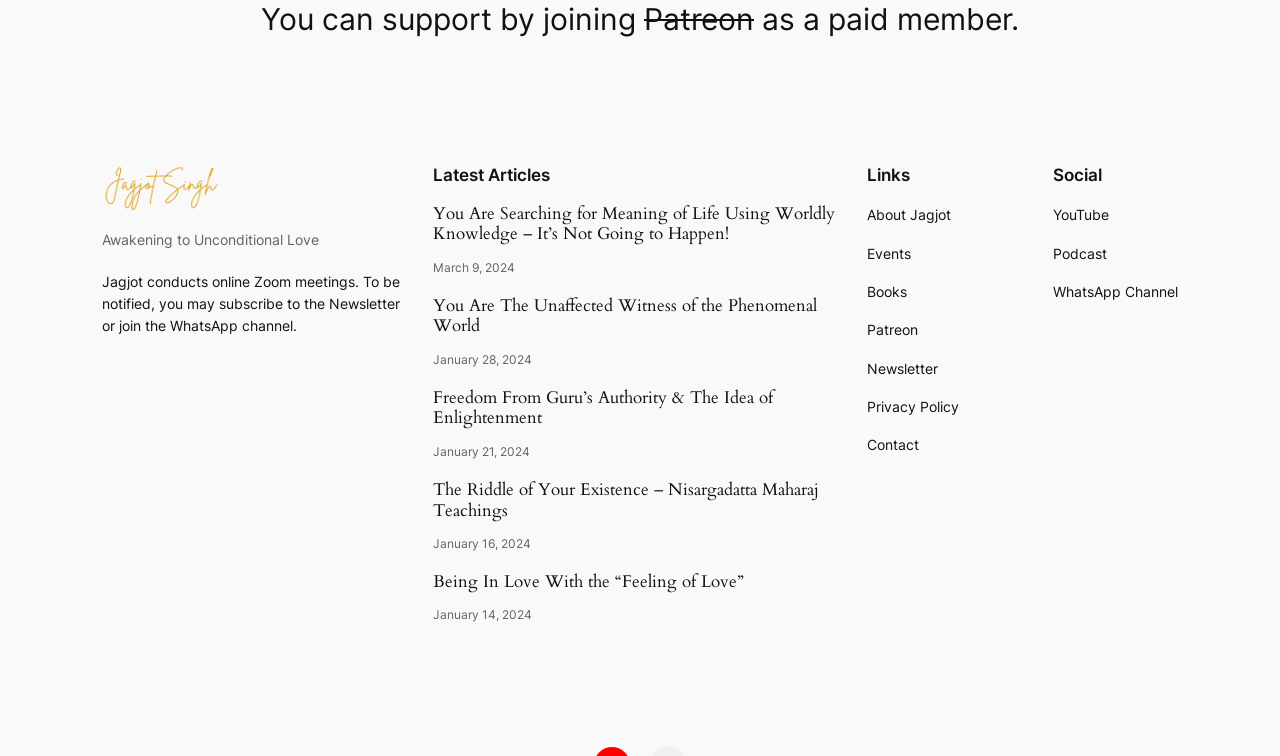Kindly respond to the following question with a single word or a brief phrase: 
What is the name of the person conducting online Zoom meetings?

Jagjot